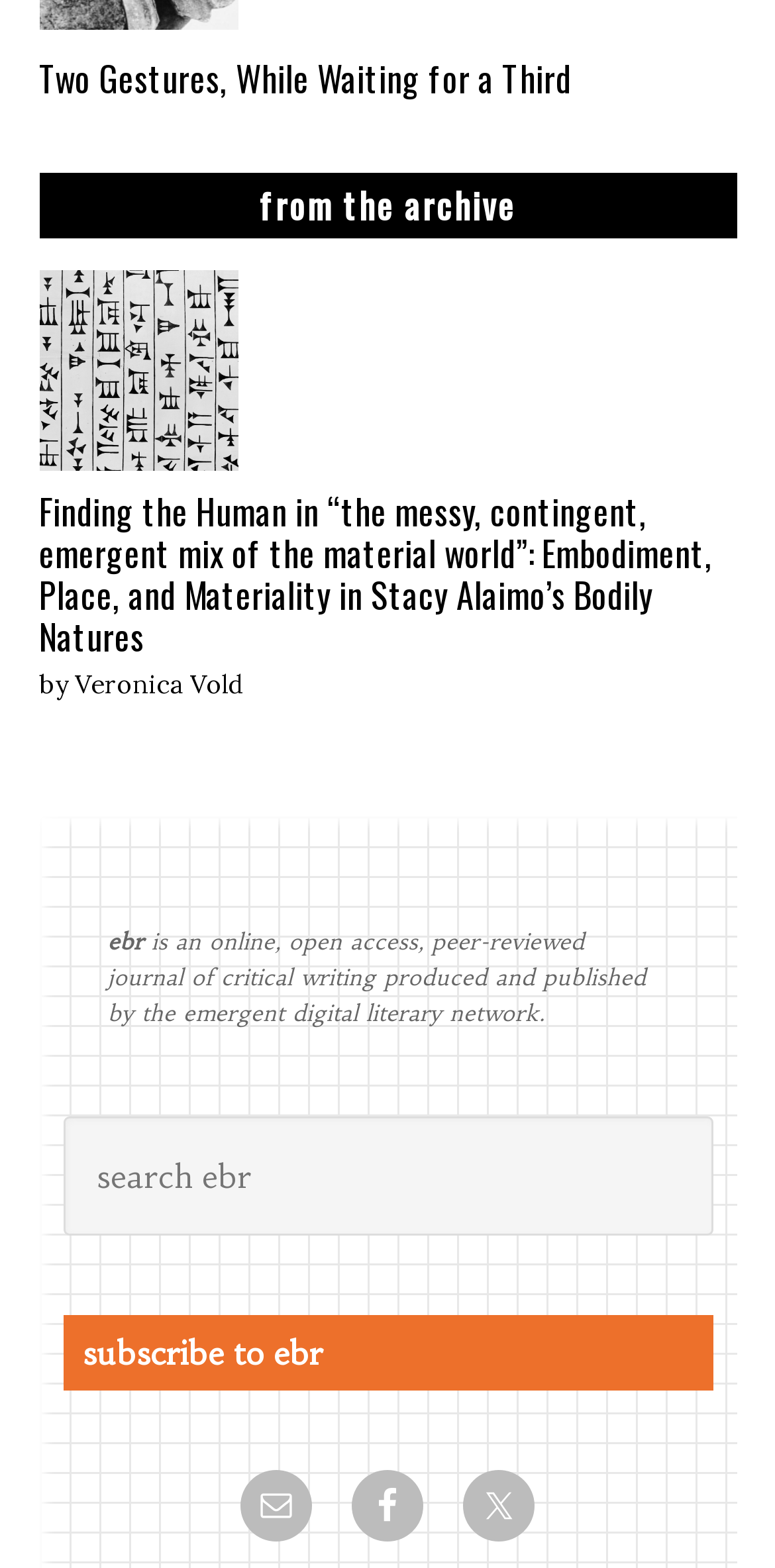Answer the following in one word or a short phrase: 
What is the topic of the article 'Finding the Human in “the messy, contingent, emergent mix of the material world”: Embodiment, Place, and Materiality in Stacy Alaimo’s Bodily Natures'?

Materiality